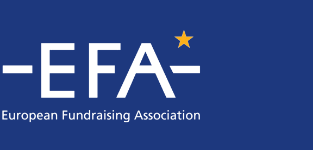Describe the image with as much detail as possible.

The image showcases the logo of the European Fundraising Association (EFA), prominently displayed against a deep blue background. The logo features the acronym "EFA" in bold white letters, with a distinctive star above the letter "A," symbolizing excellence or achievement. Below the acronym, the full name "European Fundraising Association" is also written in white, illustrating the organization's commitment to enhancing fundraising practices across Europe. This logo serves as a visual representation of EFA’s mission to support and connect charities and fundraisers throughout the European landscape.